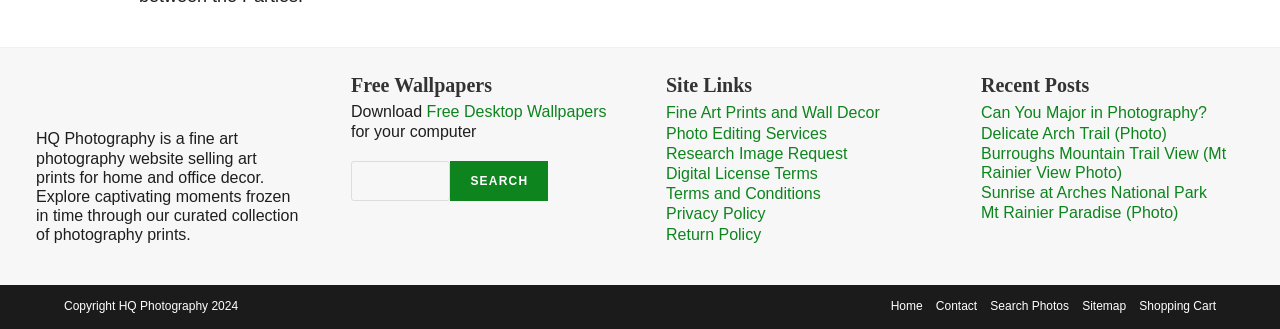Please specify the bounding box coordinates for the clickable region that will help you carry out the instruction: "Click on HQ Photography Logo".

[0.028, 0.277, 0.234, 0.329]